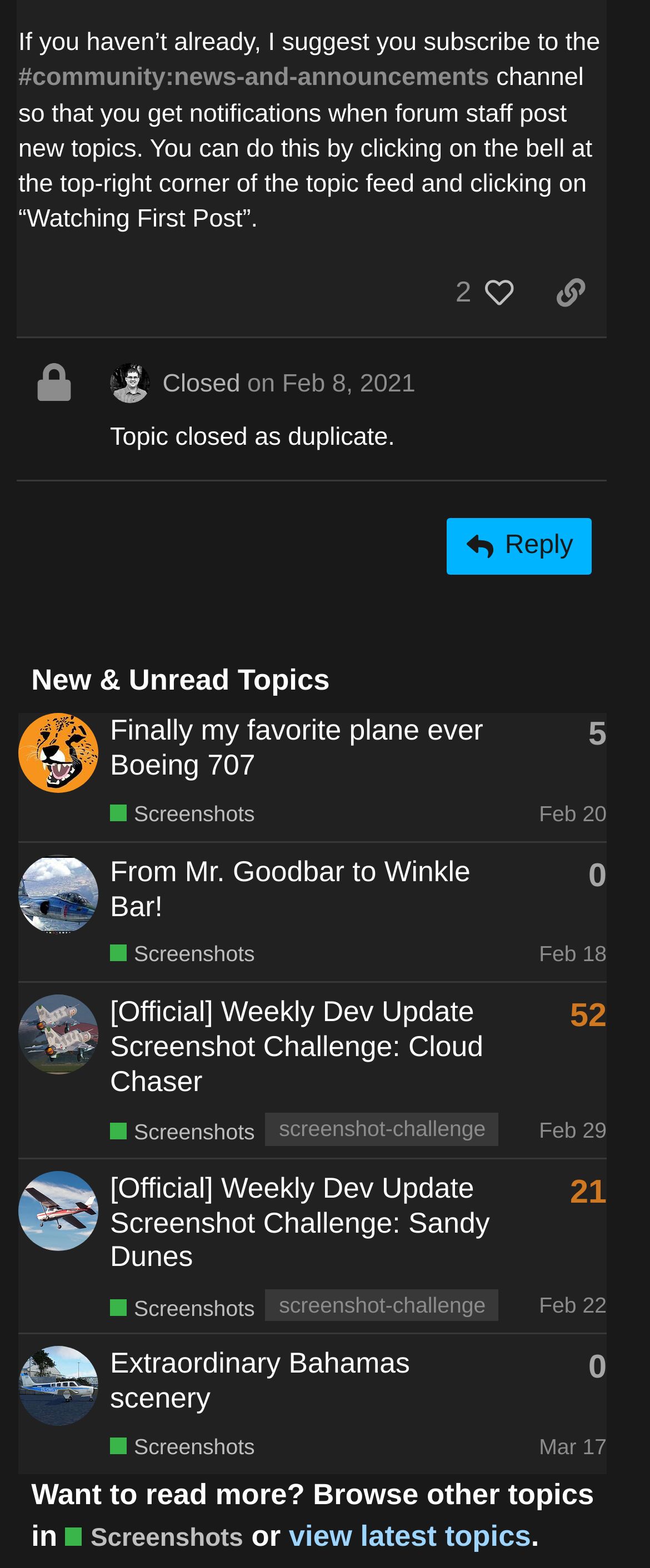Please answer the following question using a single word or phrase: 
What is the purpose of the 'Screenshots' category?

To share screenshots